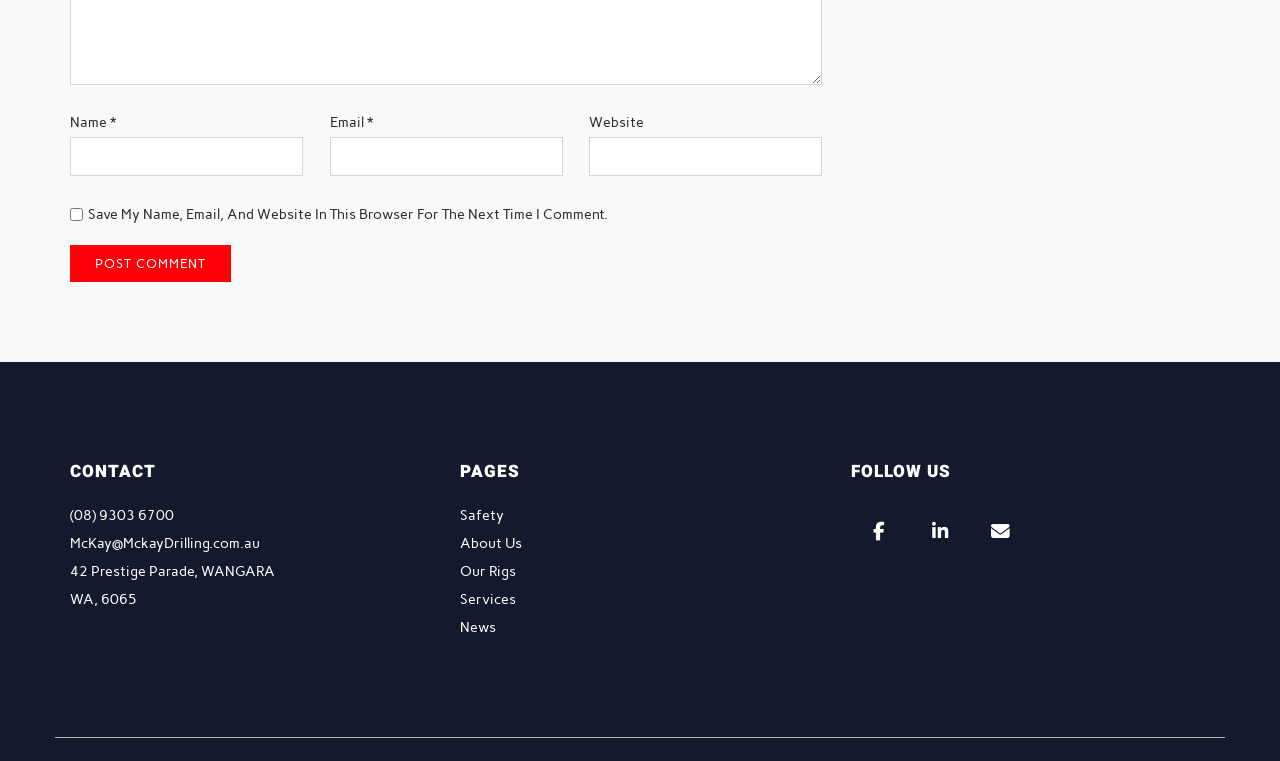What is the contact phone number?
Please look at the screenshot and answer in one word or a short phrase.

(08) 9303 6700